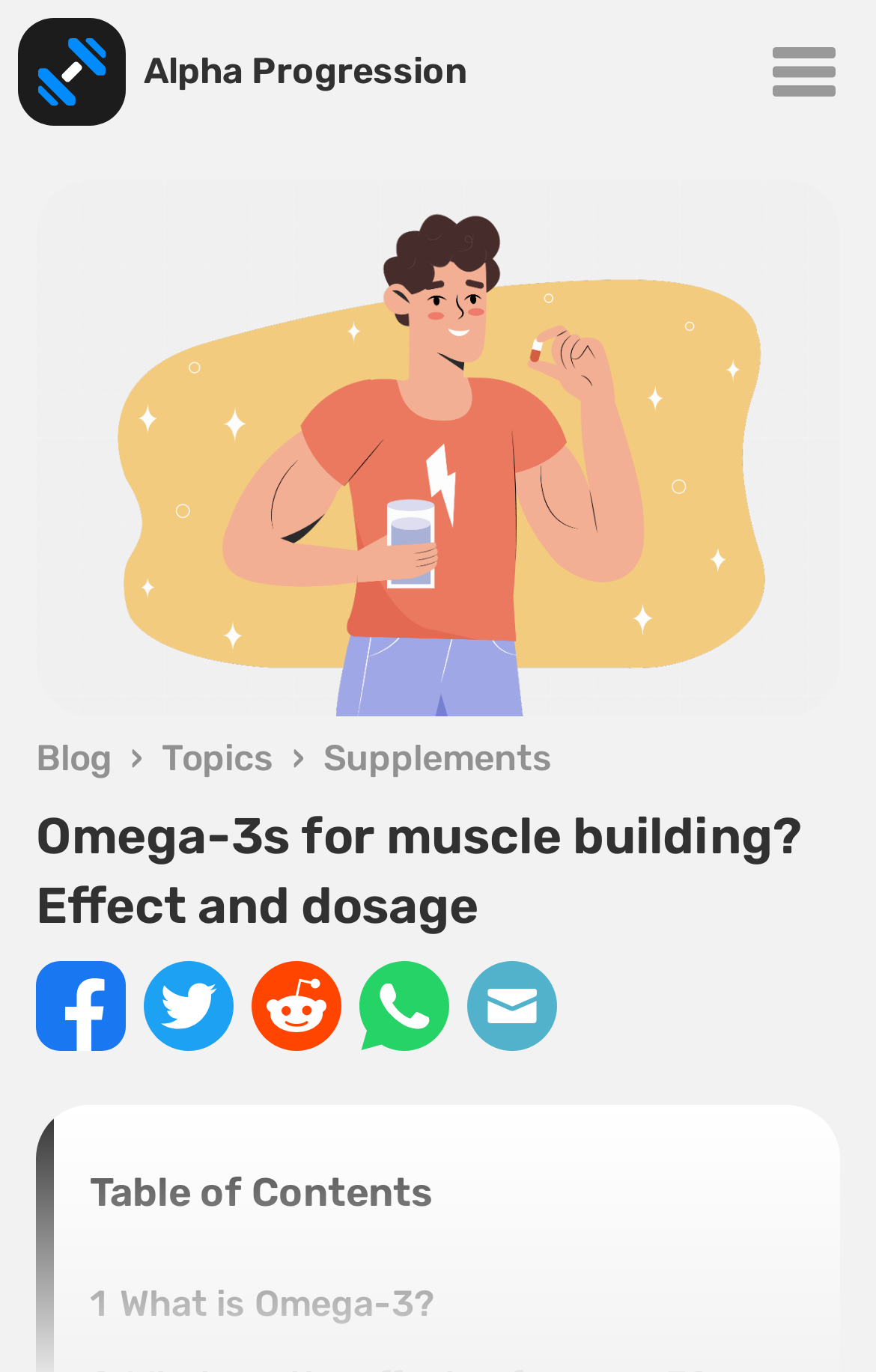Locate the bounding box coordinates of the area that needs to be clicked to fulfill the following instruction: "Share the article on Facebook". The coordinates should be in the format of four float numbers between 0 and 1, namely [left, top, right, bottom].

[0.041, 0.7, 0.154, 0.766]